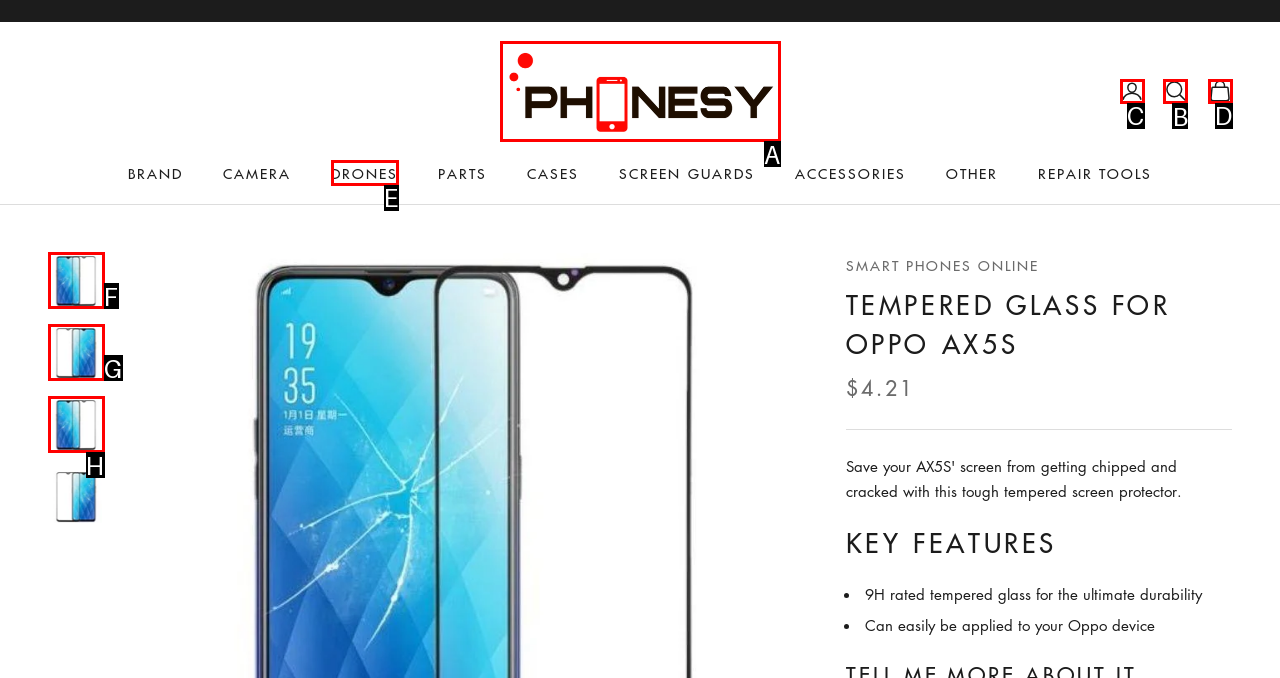Indicate which HTML element you need to click to complete the task: Click Open search. Provide the letter of the selected option directly.

B